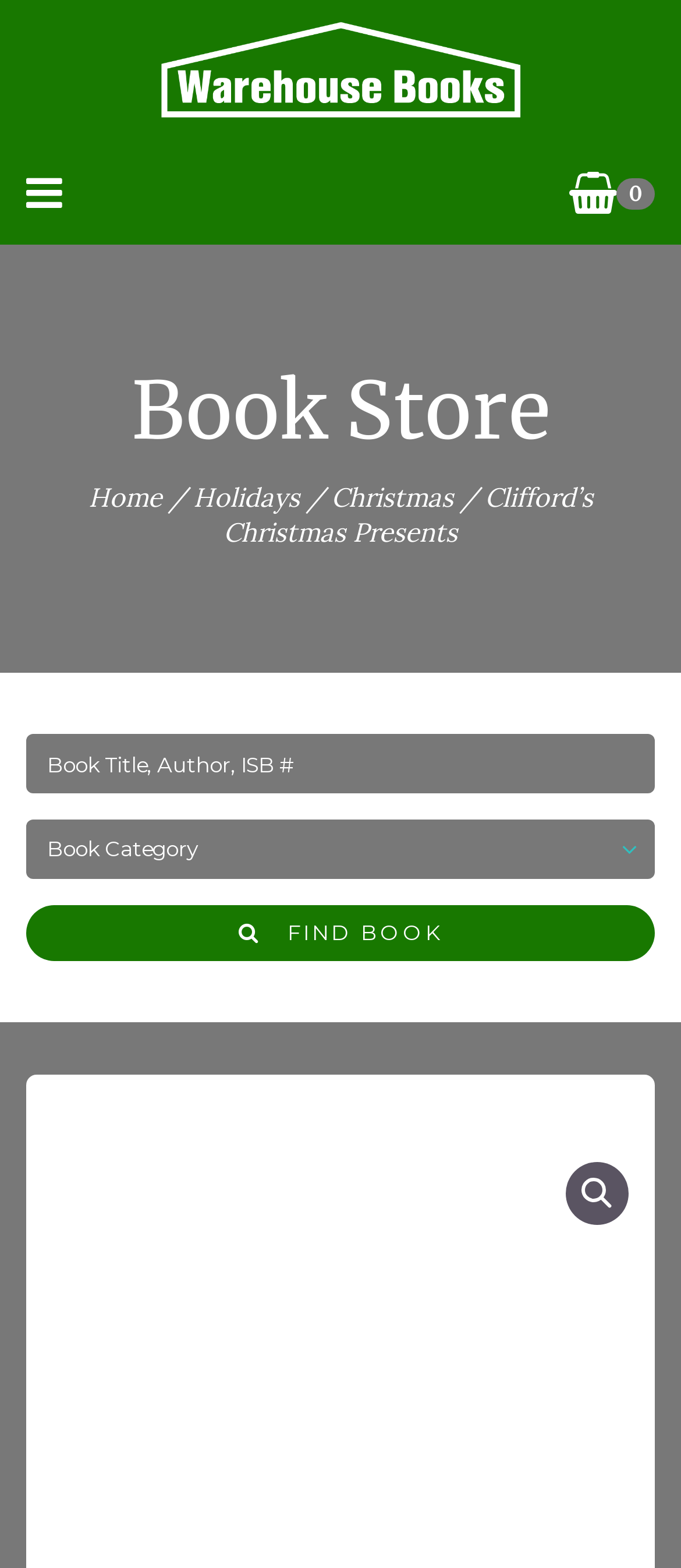Identify the bounding box coordinates of the area that should be clicked in order to complete the given instruction: "go to Warehouse Books". The bounding box coordinates should be four float numbers between 0 and 1, i.e., [left, top, right, bottom].

[0.038, 0.0, 0.962, 0.089]